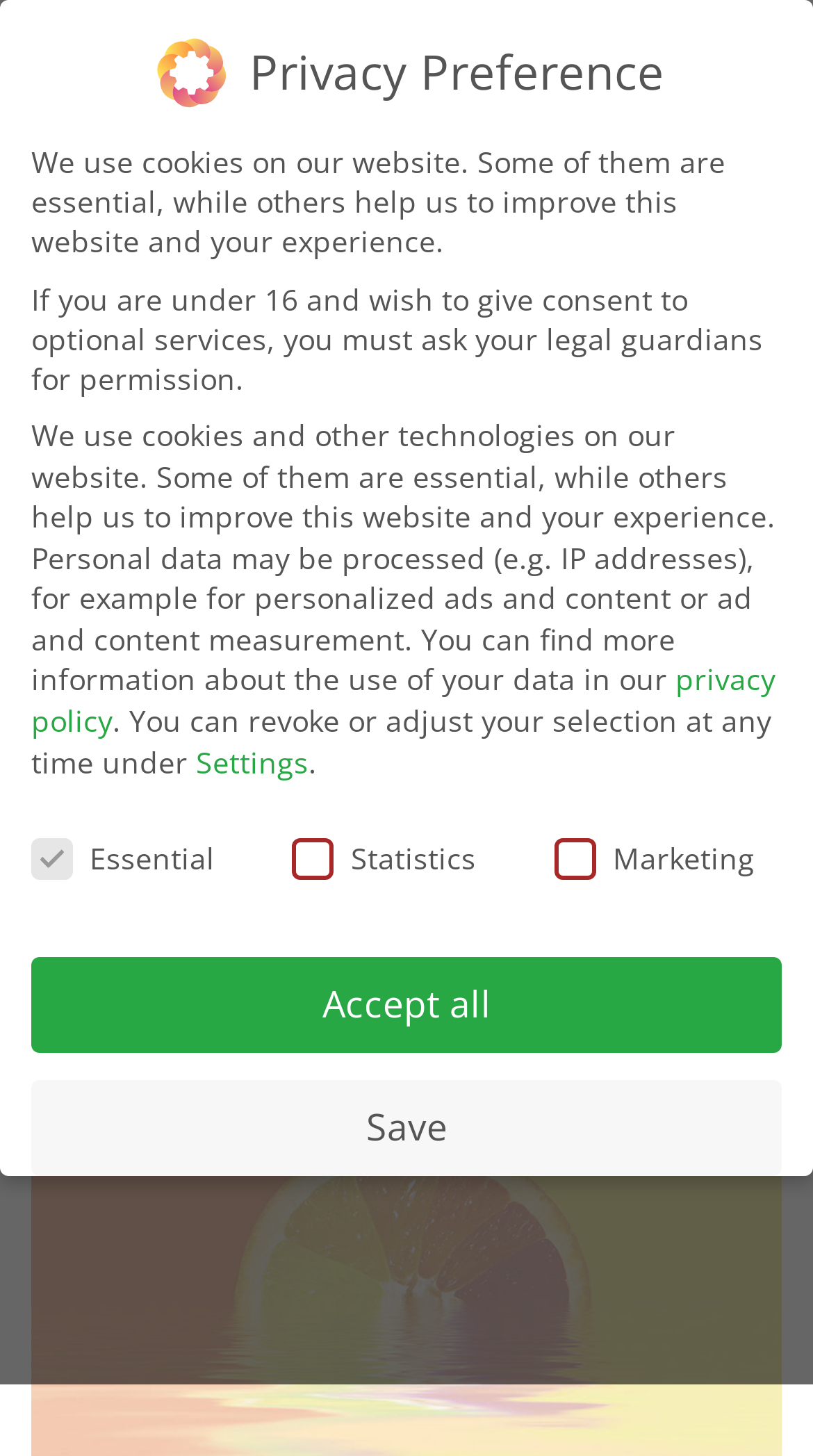Identify the bounding box coordinates for the UI element mentioned here: "Settings". Provide the coordinates as four float values between 0 and 1, i.e., [left, top, right, bottom].

[0.241, 0.509, 0.379, 0.537]